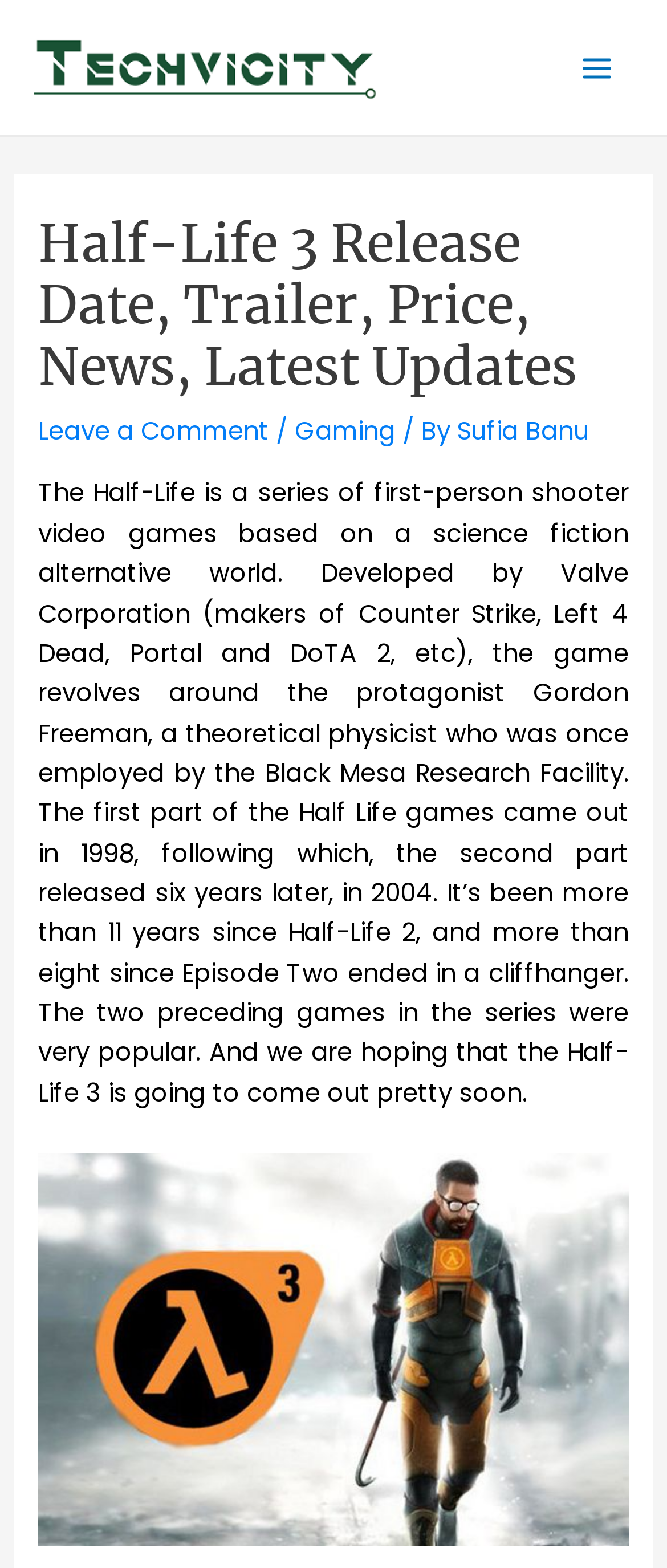Please provide a brief answer to the following inquiry using a single word or phrase:
Who is the protagonist of the game?

Gordon Freeman